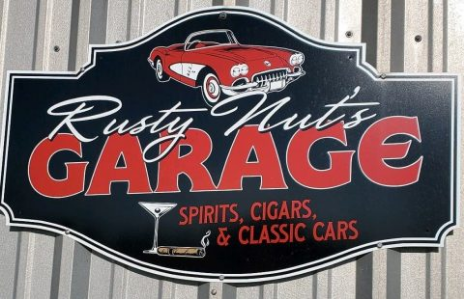Explain in detail what you see in the image.

The image features a vibrant sign for "Rusty Nut's Garage," prominently displaying the name in bold, eye-catching lettering. The word "GARAGE" stands out in red, while the rest of the text is elegantly scripted in white and complemented by artistic elements. Above the text, a classic red sports car adds a nostalgic touch, capturing the essence of vintage automobiles. Below the main text, the sign indicates the garage offers "SPIRITS, CIGARS, & CLASSIC CARS," suggesting a unique blend of services. The background is a metallic texture, enhancing the industrial feel that aligns with the automotive theme. This sign is a prominent feature of the facility located in Dayton, Texas, inviting customers to explore their dream rides with a friendly call to action.